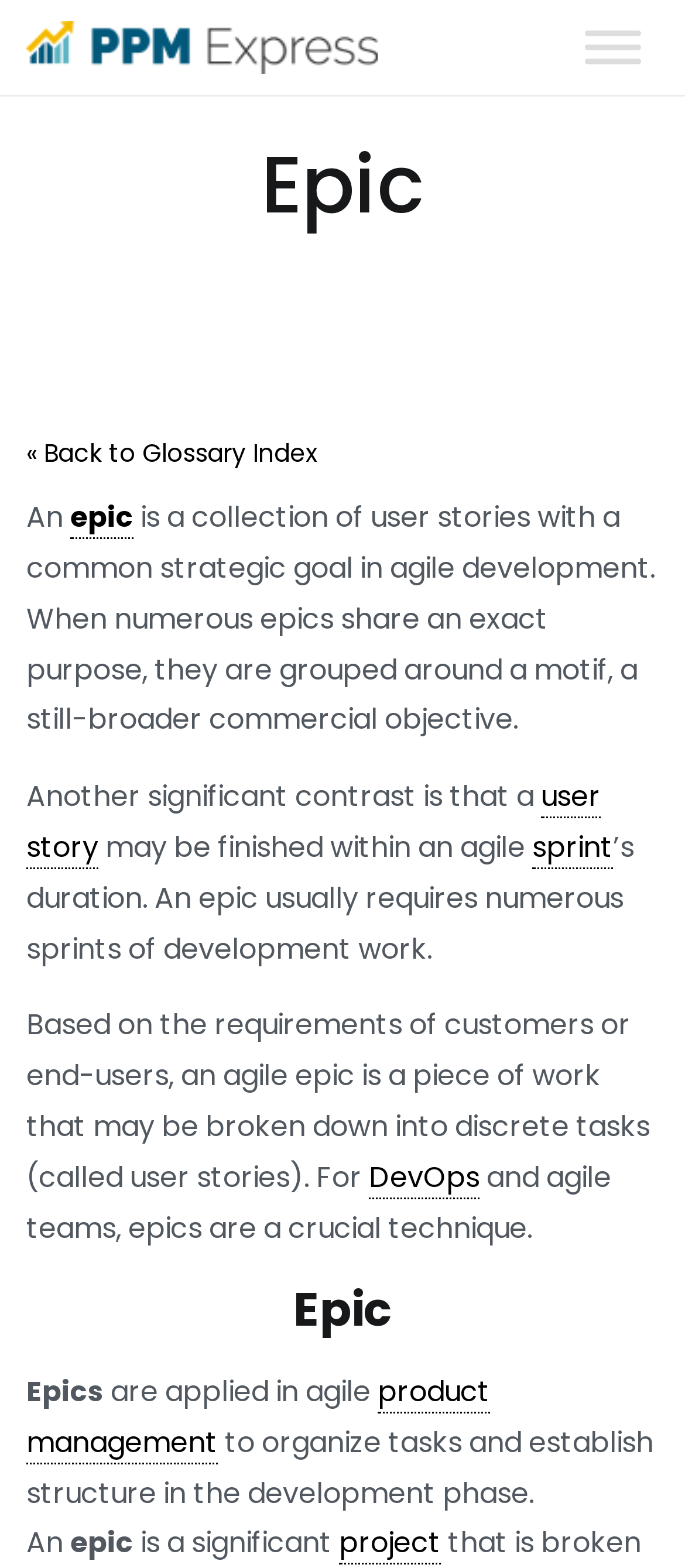Provide a brief response in the form of a single word or phrase:
What is a motif in agile development?

Broader commercial objective